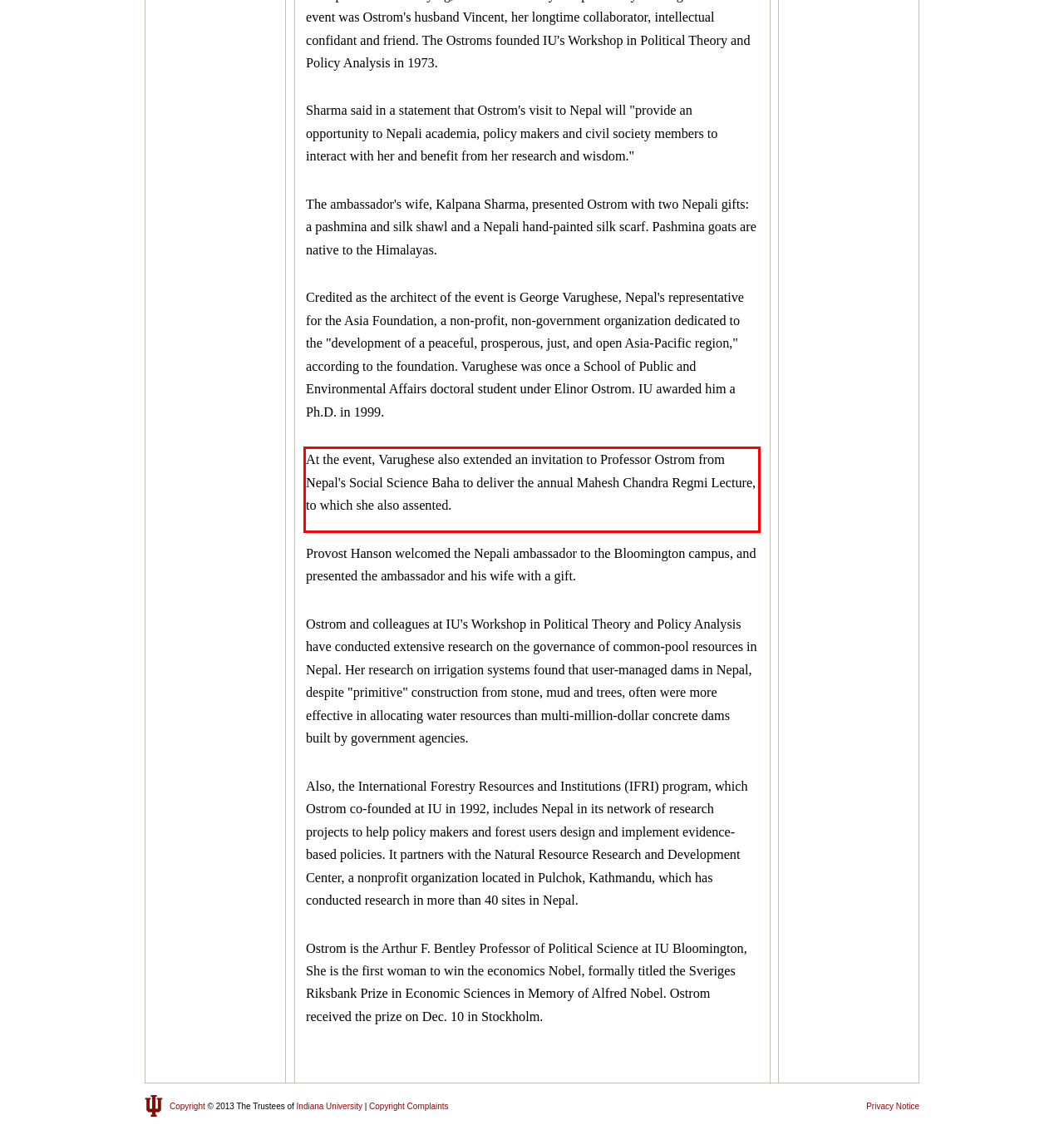Please take the screenshot of the webpage, find the red bounding box, and generate the text content that is within this red bounding box.

At the event, Varughese also extended an invitation to Professor Ostrom from Nepal's Social Science Baha to deliver the annual Mahesh Chandra Regmi Lecture, to which she also assented.